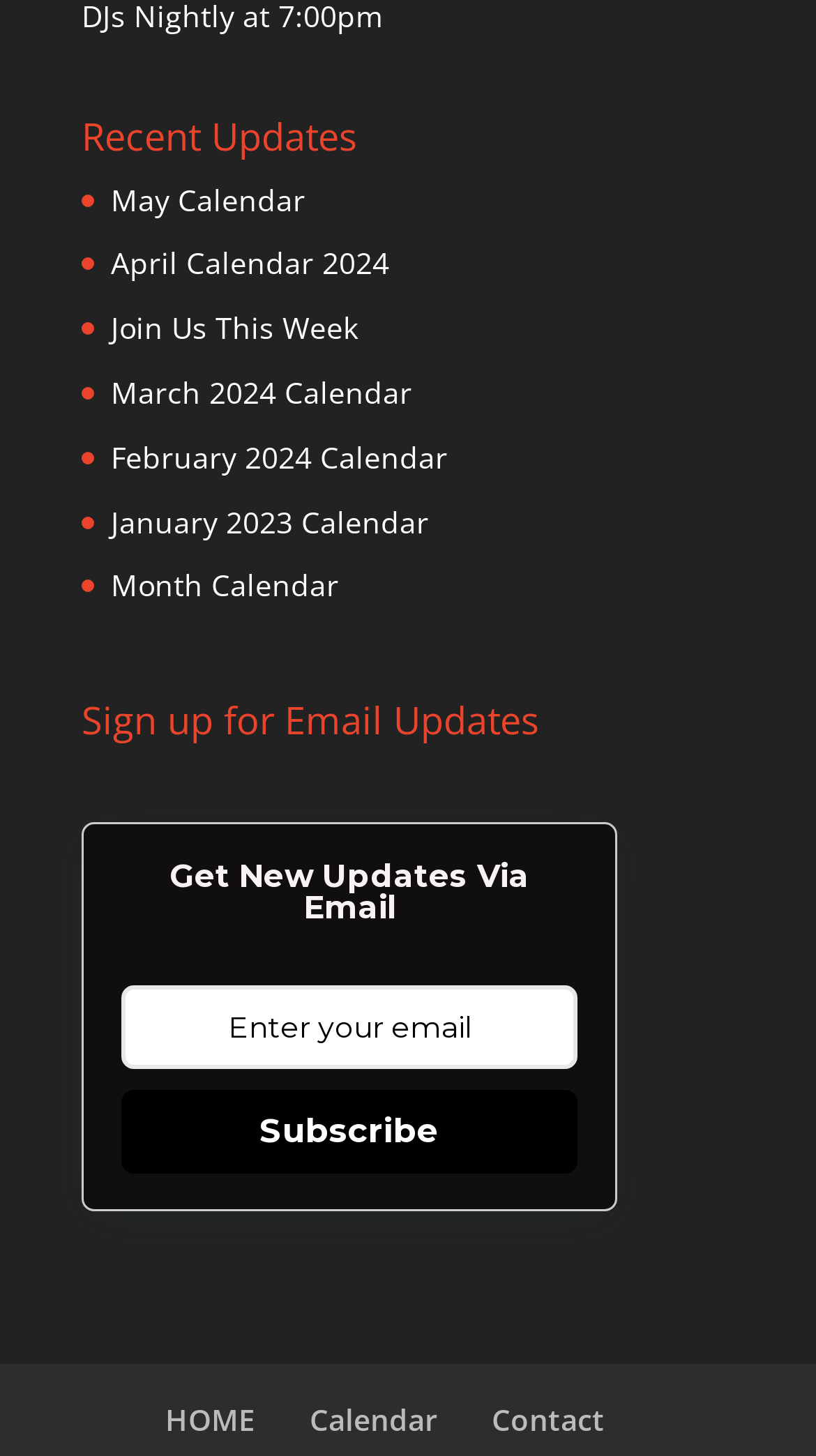Using the given element description, provide the bounding box coordinates (top-left x, top-left y, bottom-right x, bottom-right y) for the corresponding UI element in the screenshot: February 2024 Calendar

[0.136, 0.3, 0.549, 0.327]